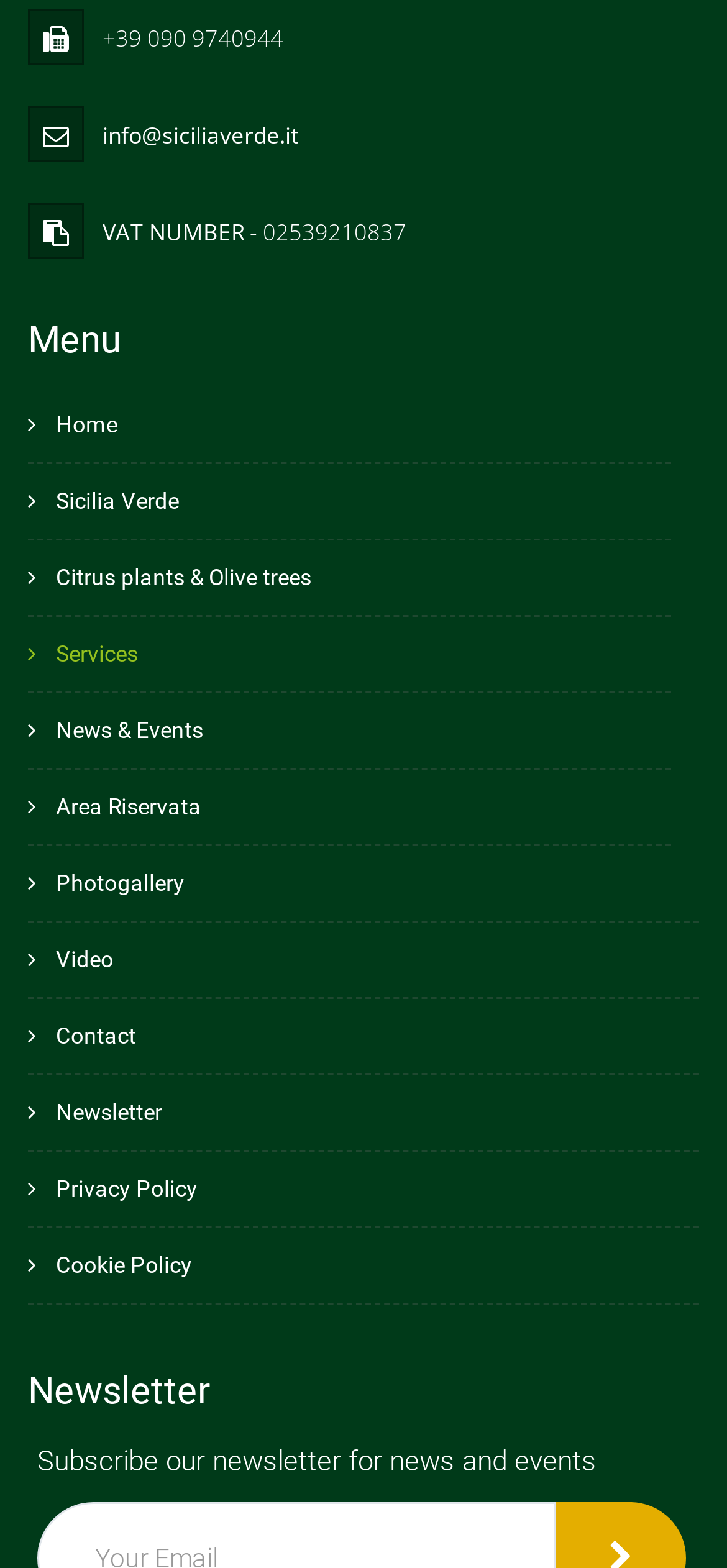Find the bounding box coordinates of the element to click in order to complete the given instruction: "View Citrus plants & Olive trees."

[0.077, 0.36, 0.428, 0.377]